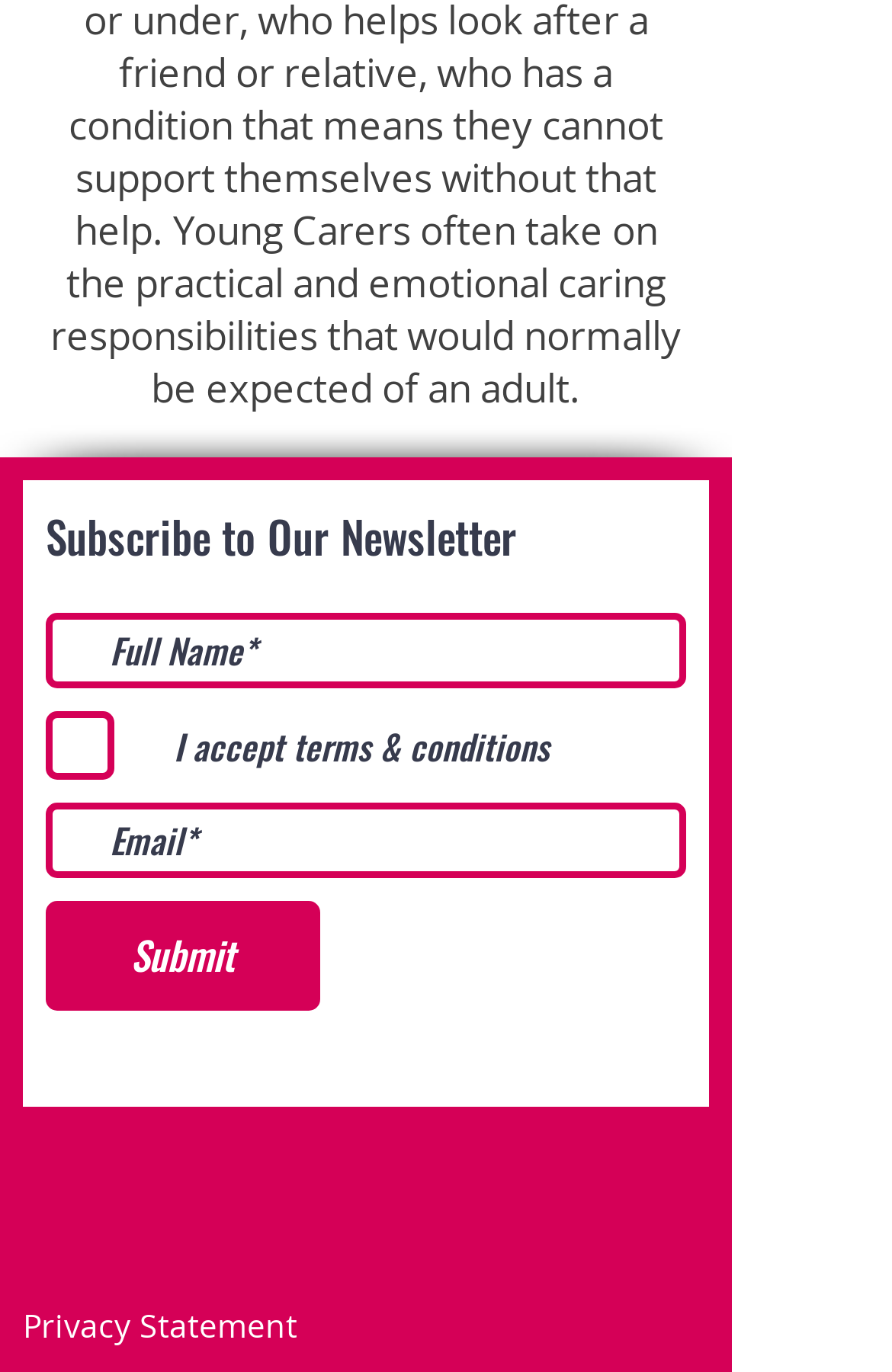What is the link below the iframe?
Answer the question based on the image using a single word or a brief phrase.

Privacy Statement